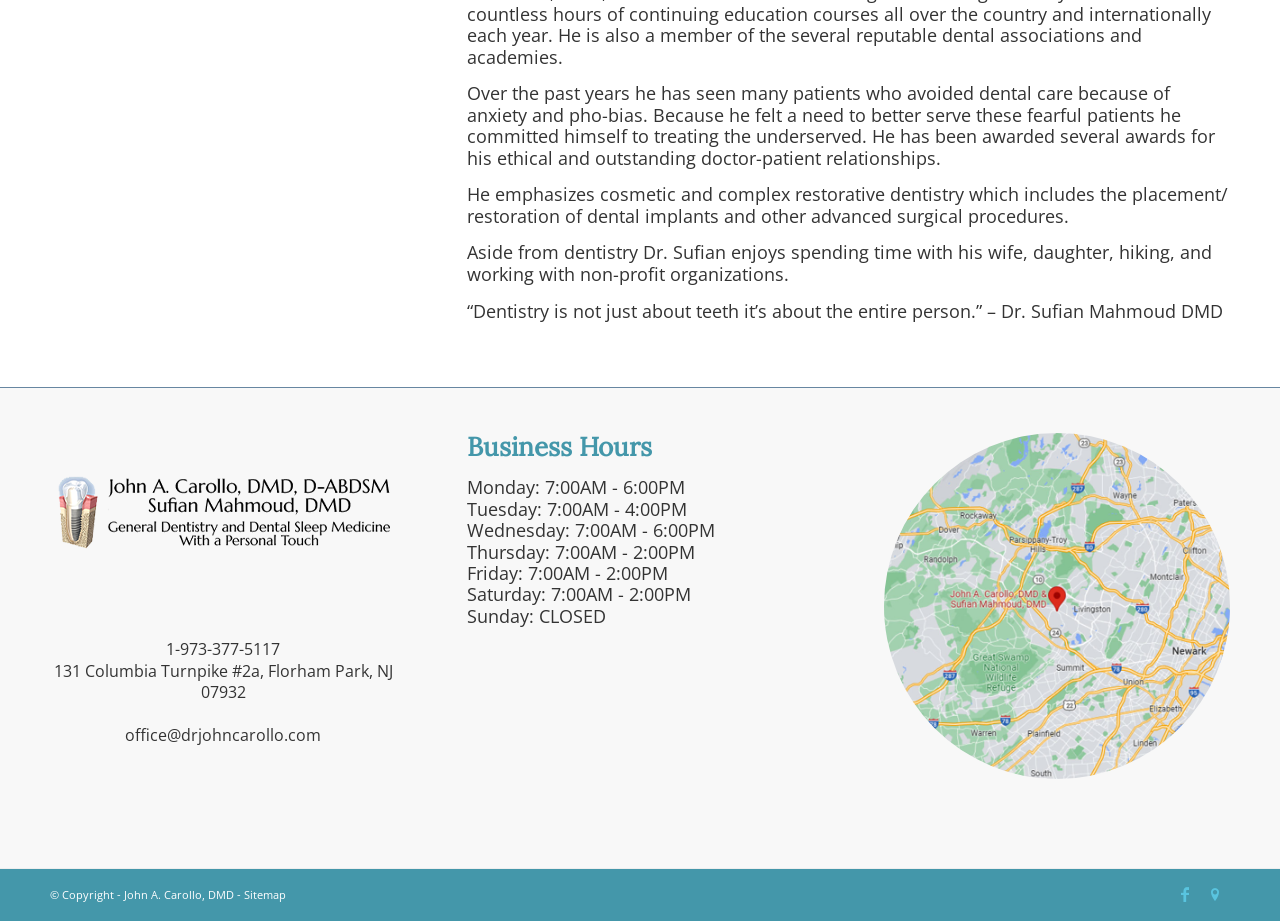Using the information in the image, could you please answer the following question in detail:
What is the phone number of the office?

The phone number of the office can be found in the StaticText element with OCR text '1-973-377-5117', which is located at the top-right section of the webpage.